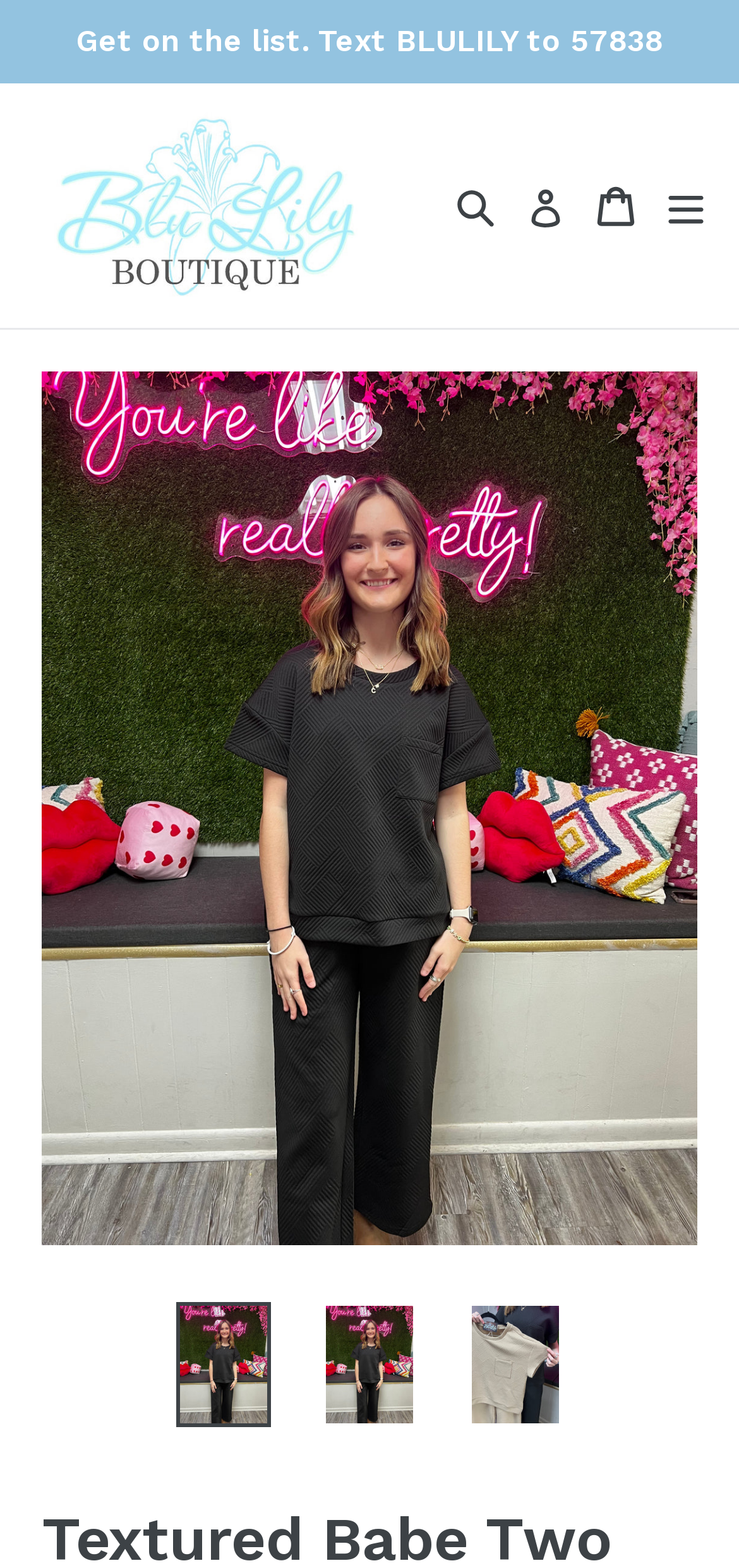What is the purpose of the 'Get on the list' text?
Please answer the question with as much detail and depth as you can.

The 'Get on the list' text is accompanied by a phone number and a message to 'Text BLULILY to 57838', suggesting that it is a way for customers to receive updates or promotions from the boutique.